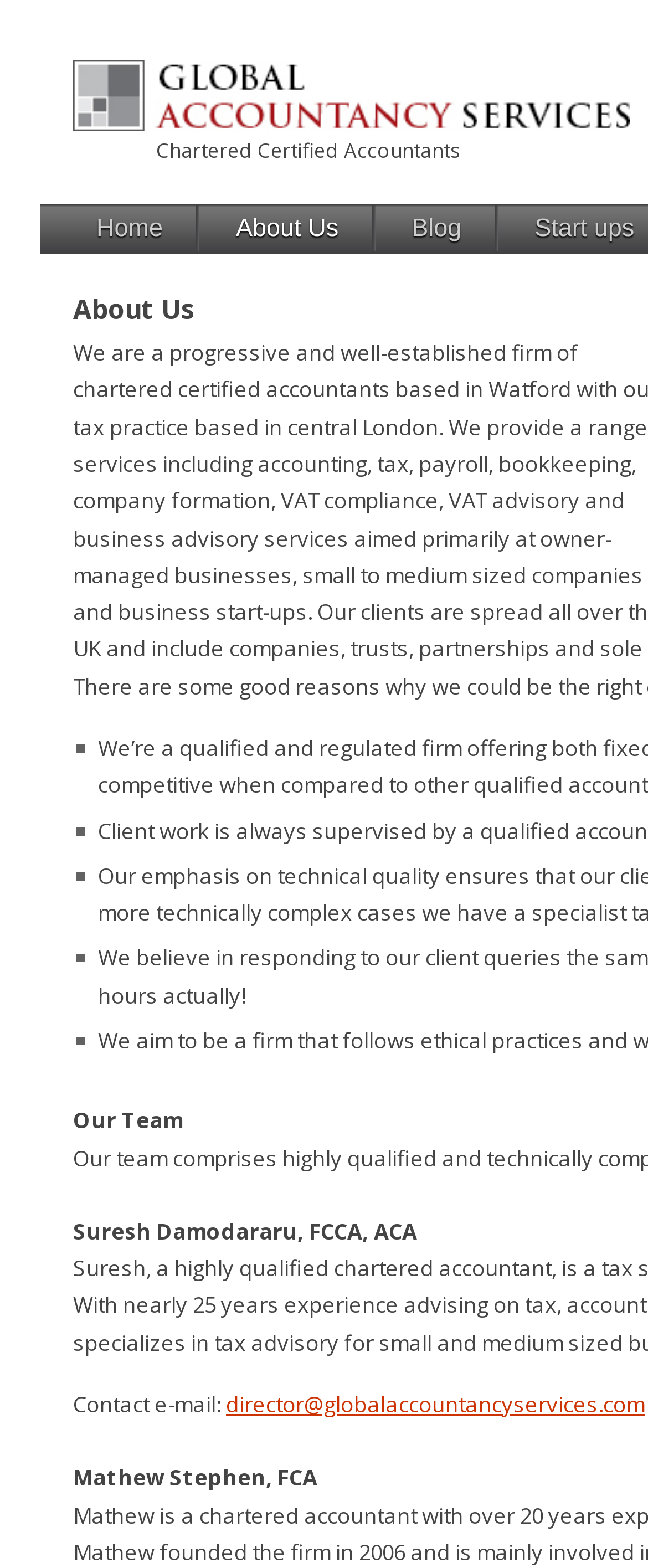Provide the bounding box coordinates for the UI element described in this sentence: "About Us". The coordinates should be four float values between 0 and 1, i.e., [left, top, right, bottom].

[0.315, 0.13, 0.579, 0.162]